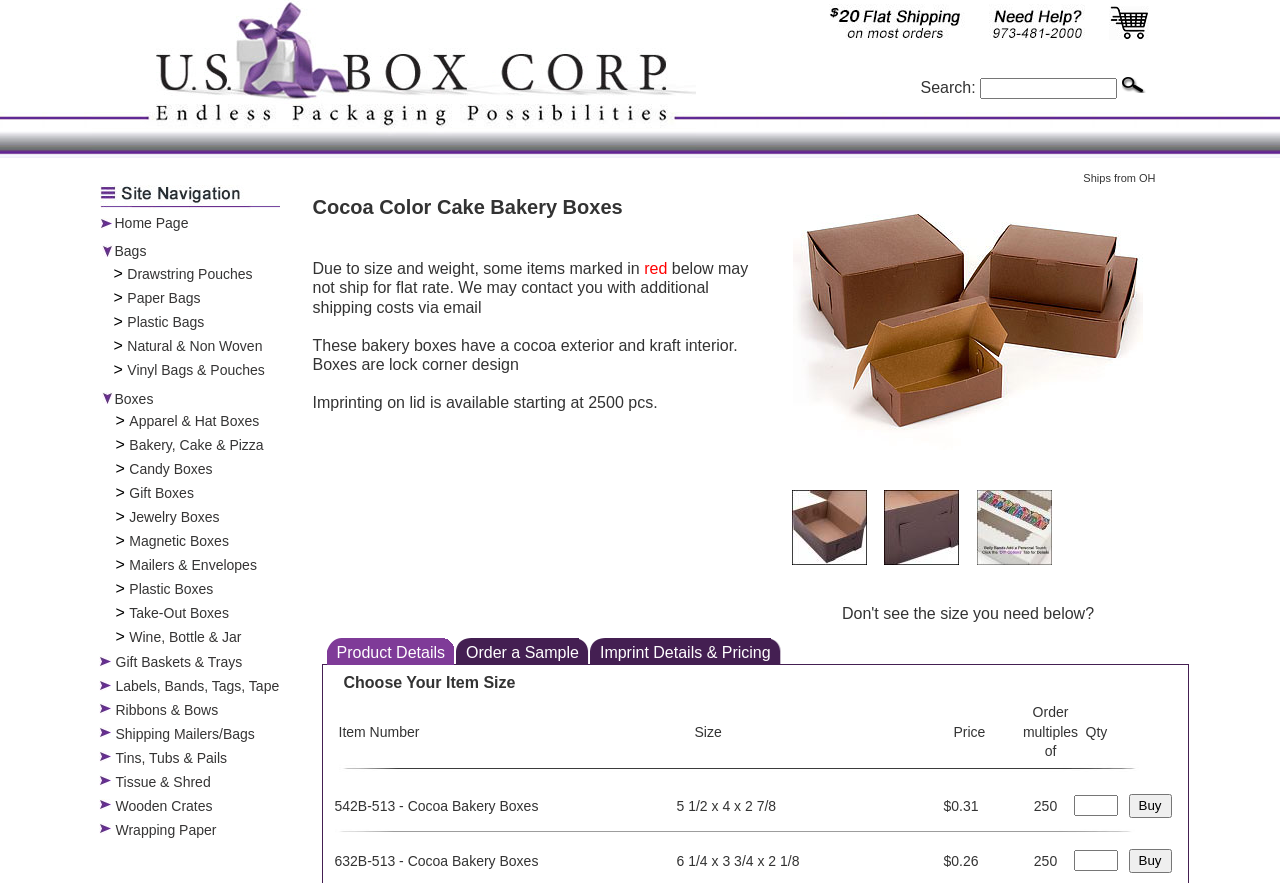Determine the coordinates of the bounding box that should be clicked to complete the instruction: "Navigate to the Home Page". The coordinates should be represented by four float numbers between 0 and 1: [left, top, right, bottom].

[0.089, 0.243, 0.147, 0.262]